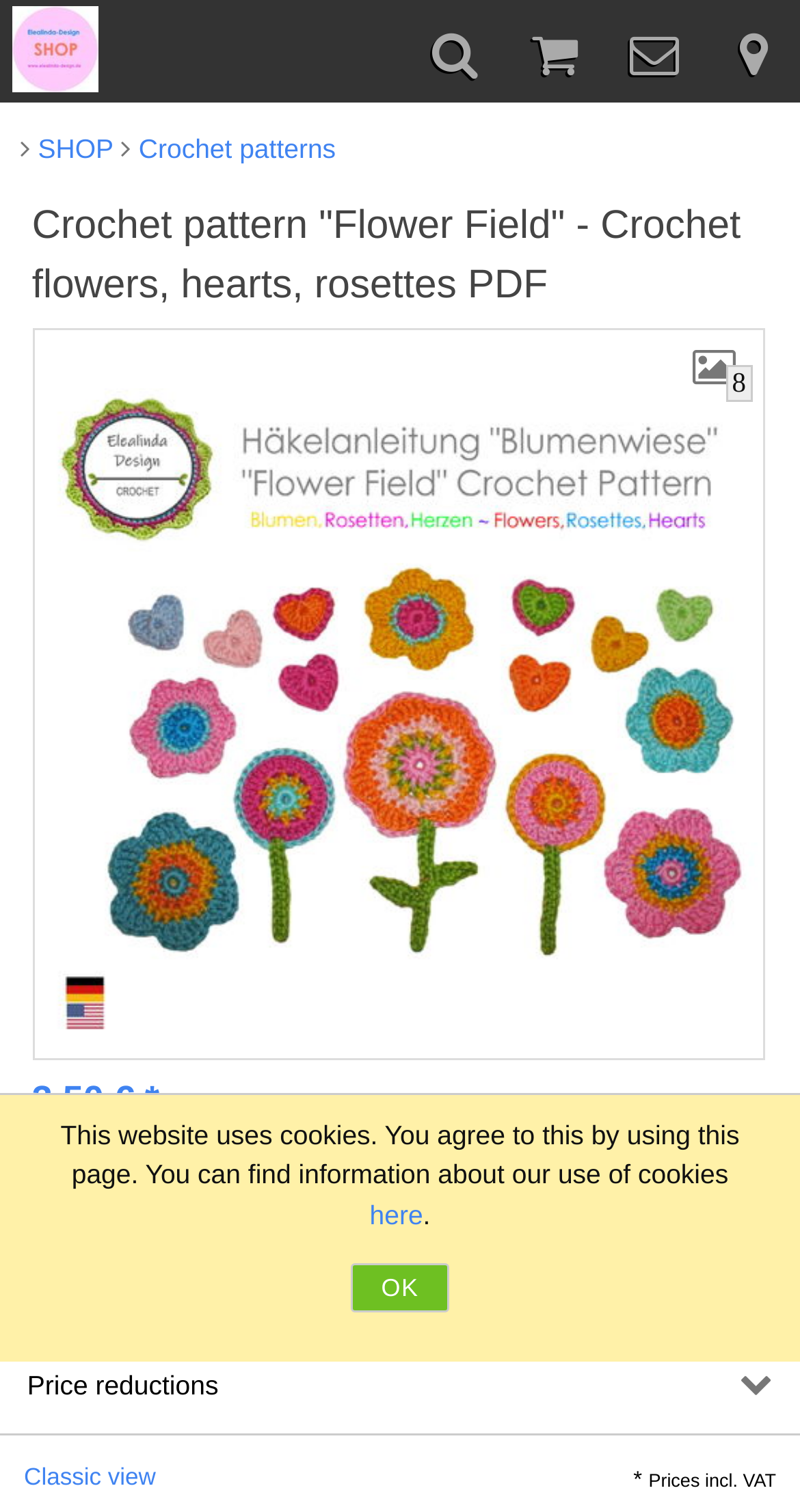Find and specify the bounding box coordinates that correspond to the clickable region for the instruction: "Add to basket".

[0.043, 0.753, 0.963, 0.81]